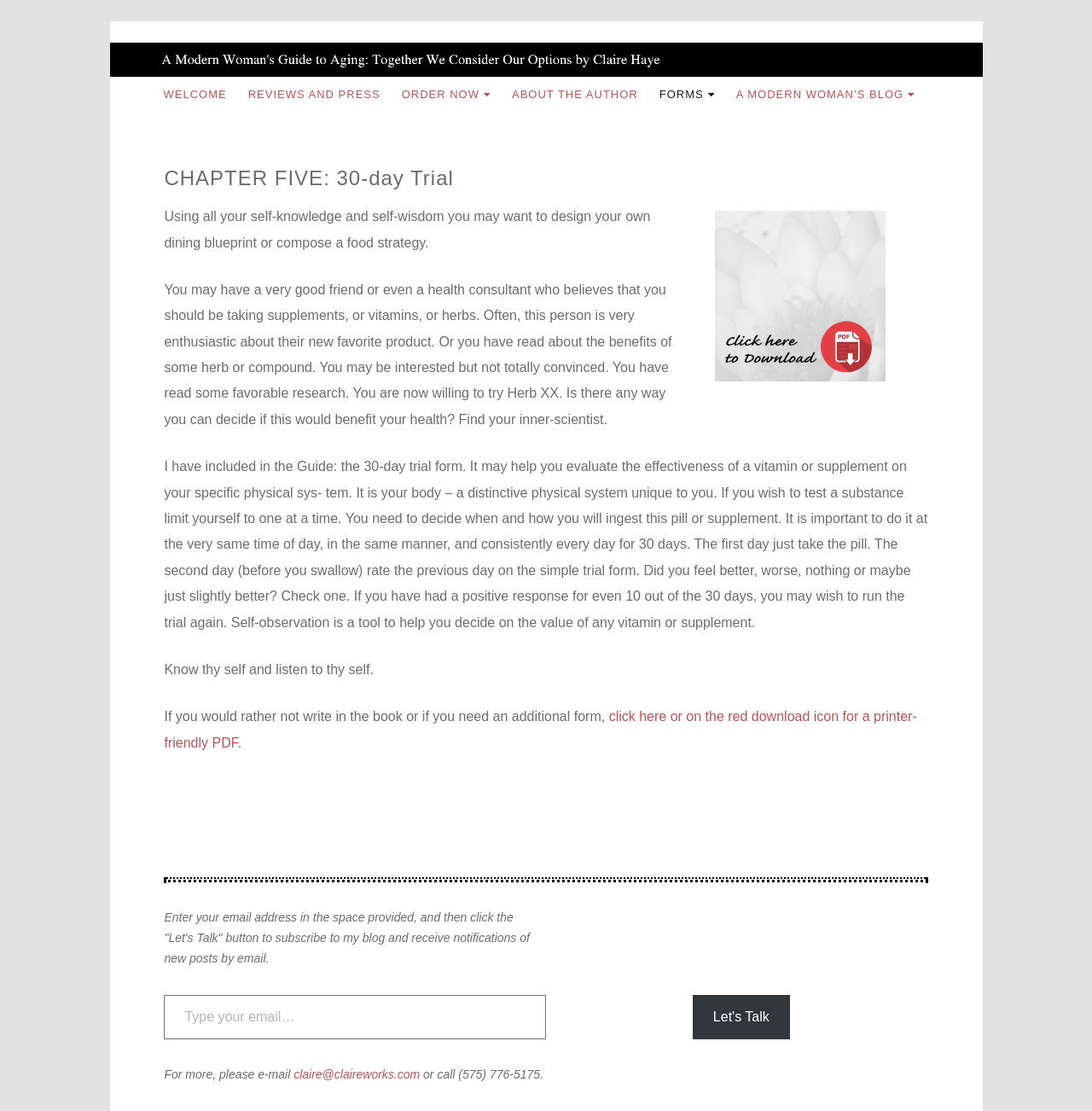Describe all the significant parts and information present on the webpage.

This webpage appears to be a chapter from a book titled "A Modern Woman's Guide to Aging: Together We Consider Our Options" by Claire Haye. At the top, there is a large heading that reads "CHAPTER FIVE: 30-day Trial" and an image beside it. Below the heading, there is a paragraph of text that discusses designing a personal dining blueprint or food strategy, followed by another paragraph that talks about evaluating the effectiveness of supplements or vitamins on one's health.

The webpage has a navigation menu at the top, consisting of five links: "WELCOME", "REVIEWS AND PRESS", "ORDER NOW", "ABOUT THE AUTHOR", and "FORMS". There is also a link to the author's blog, "A MODERN WOMAN’S BLOG". 

The main content of the webpage is divided into several sections. The first section discusses the importance of self-observation in deciding the value of any vitamin or supplement. The second section provides a 30-day trial form to help evaluate the effectiveness of a substance on one's physical system. The third section has a quote "Know thy self and listen to thy self" and provides an option to download a printer-friendly PDF of the trial form.

Below these sections, there is a horizontal separator, followed by a section that invites readers to subscribe to the author's blog by entering their email address and clicking the "Let's Talk" button. There is also a section that provides the author's contact information, including an email address and phone number.